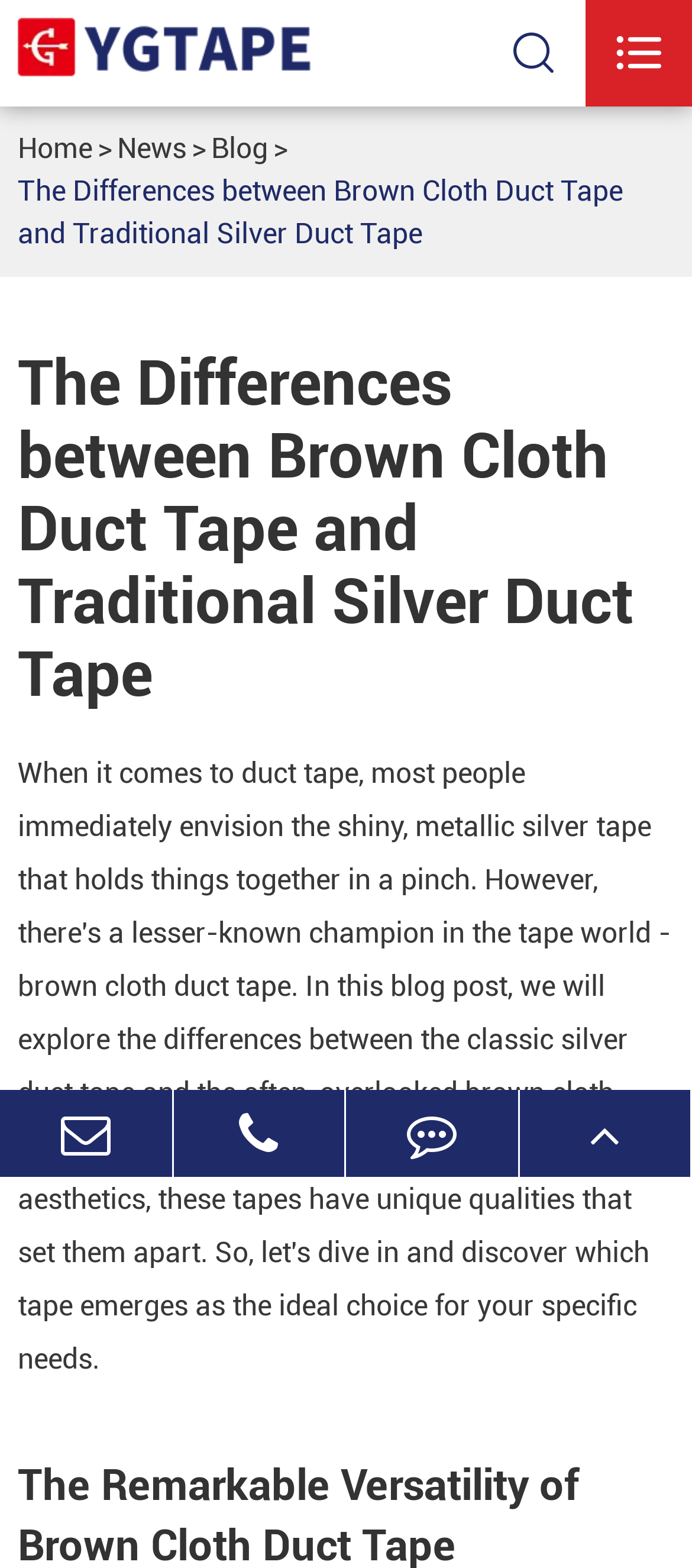What is the title of the current webpage?
Look at the image and provide a short answer using one word or a phrase.

The Differences between Brown Cloth Duct Tape and Traditional Silver Duct Tape